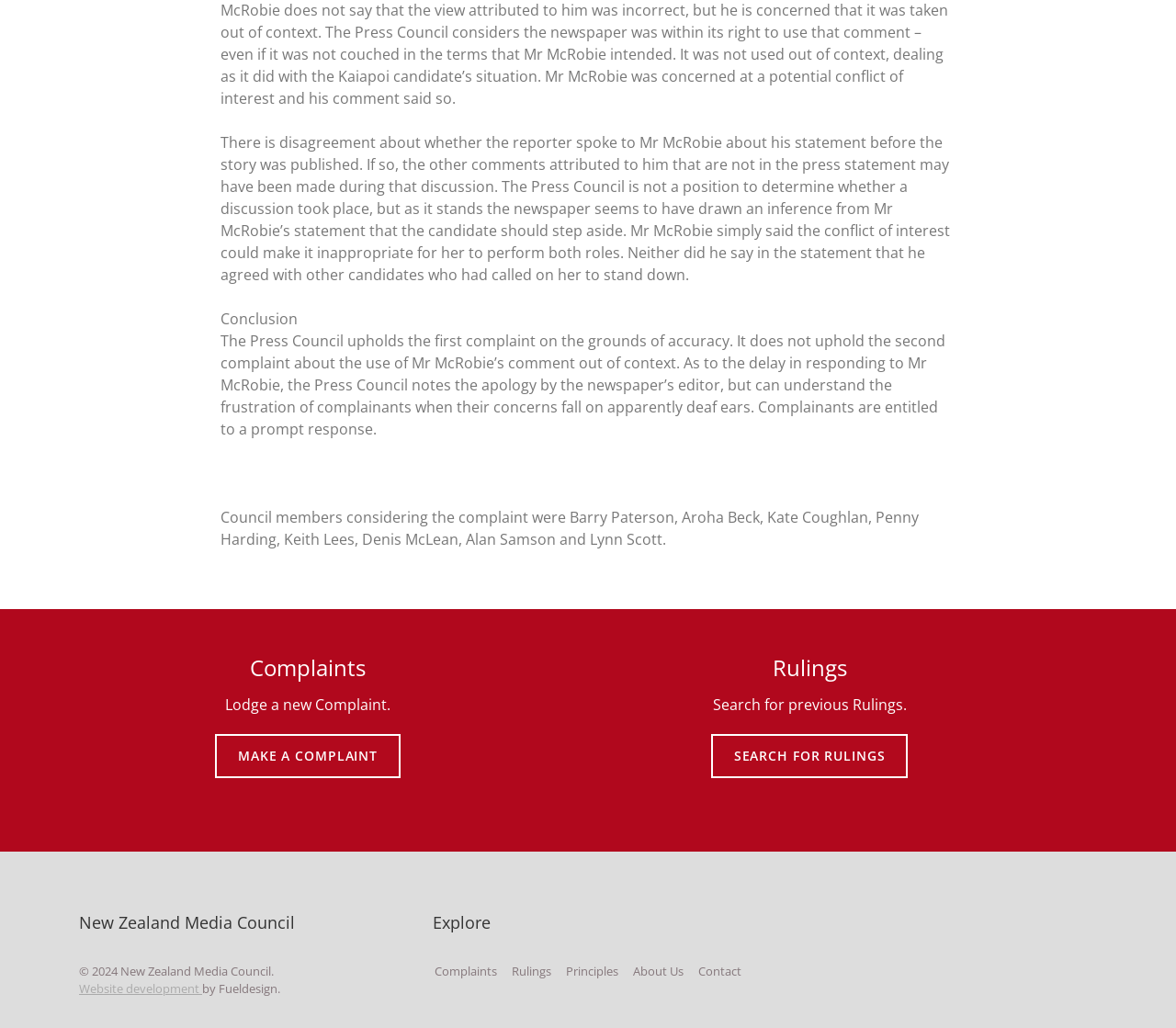Locate the bounding box coordinates of the area to click to fulfill this instruction: "Visit the New Zealand Media Council website". The bounding box should be presented as four float numbers between 0 and 1, in the order [left, top, right, bottom].

[0.067, 0.886, 0.331, 0.91]